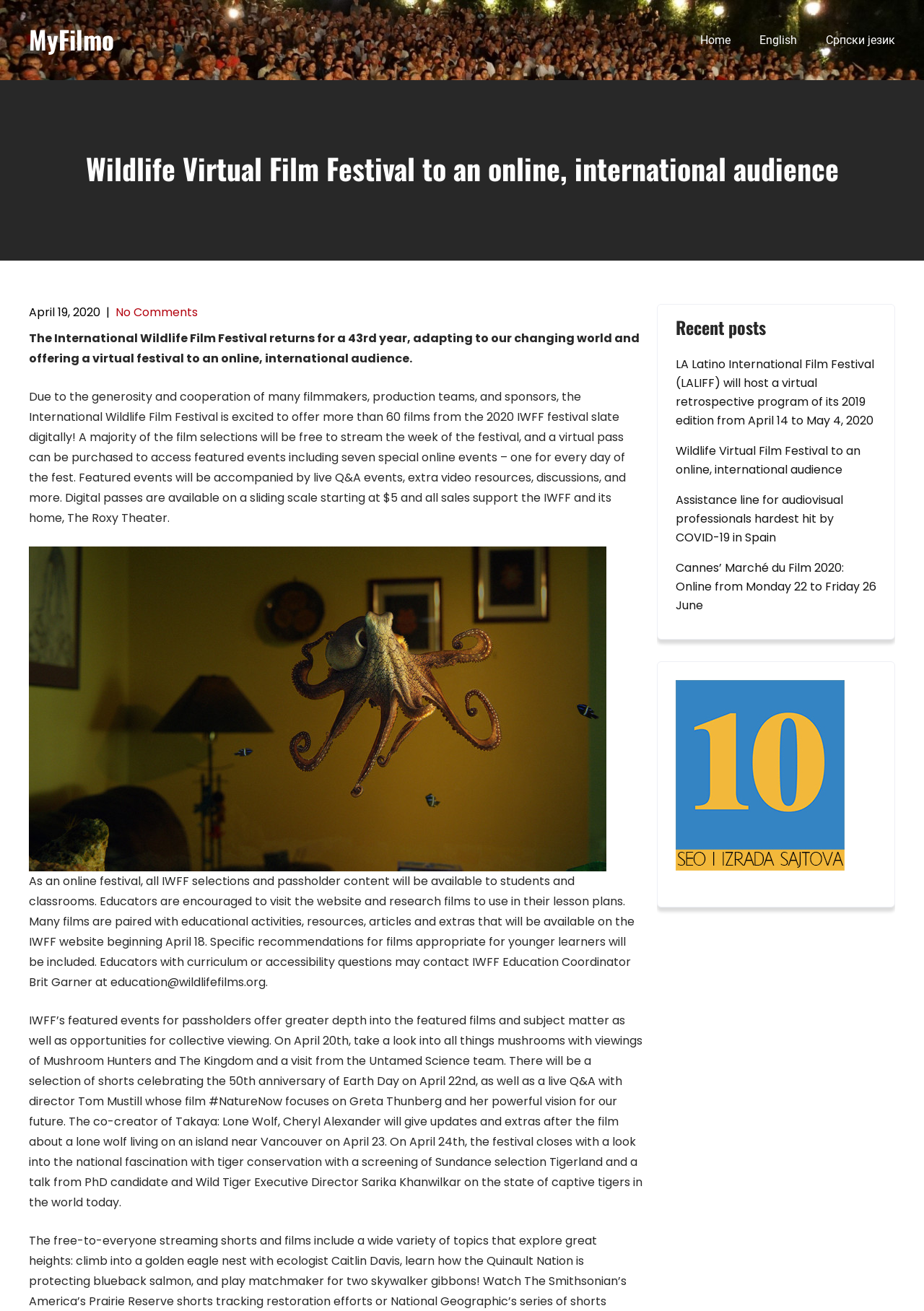Please provide a comprehensive answer to the question below using the information from the image: How many films are available to stream?

According to the webpage, 'the International Wildlife Film Festival is excited to offer more than 60 films from the 2020 IWFF festival slate digitally!' This indicates that there are more than 60 films available to stream.